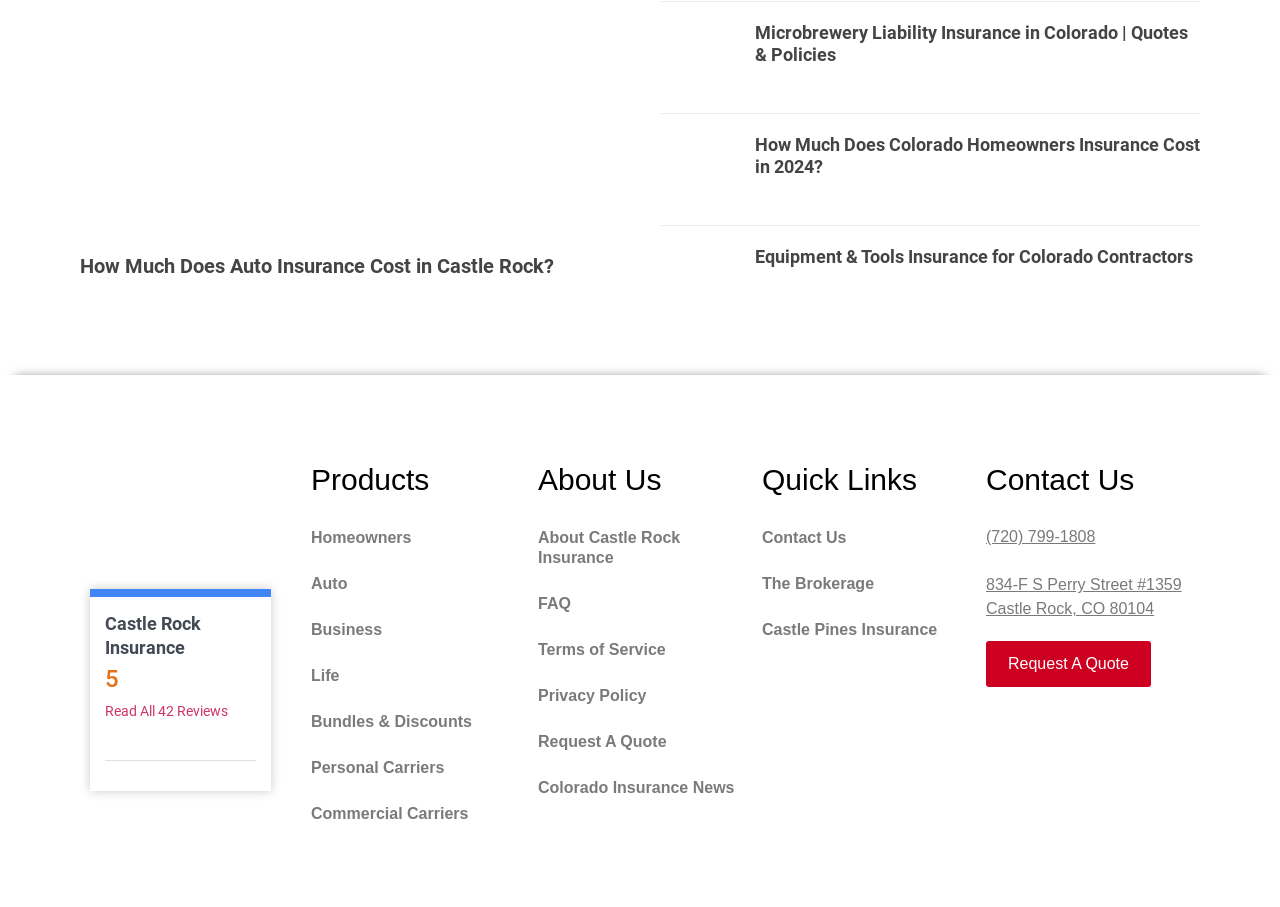What is the name of the company mentioned on the webpage?
Answer the question with detailed information derived from the image.

The webpage has a link with the text 'Castle Rock Insurance' which suggests that the name of the company mentioned on the webpage is Castle Rock Insurance.